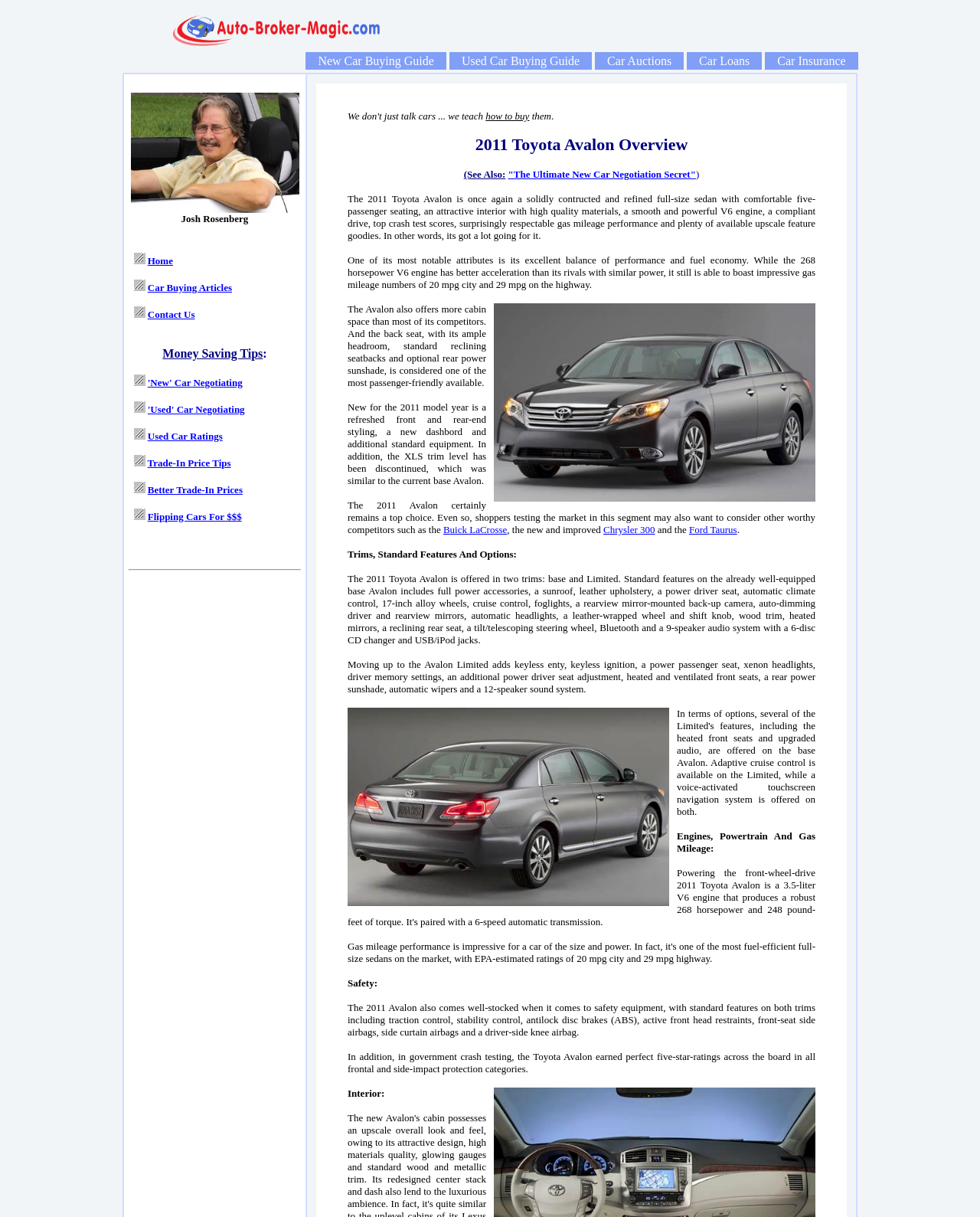Can you give a comprehensive explanation to the question given the content of the image?
How many trims does the 2011 Toyota Avalon have?

According to the webpage, the 2011 Toyota Avalon is offered in two trims: base and Limited.